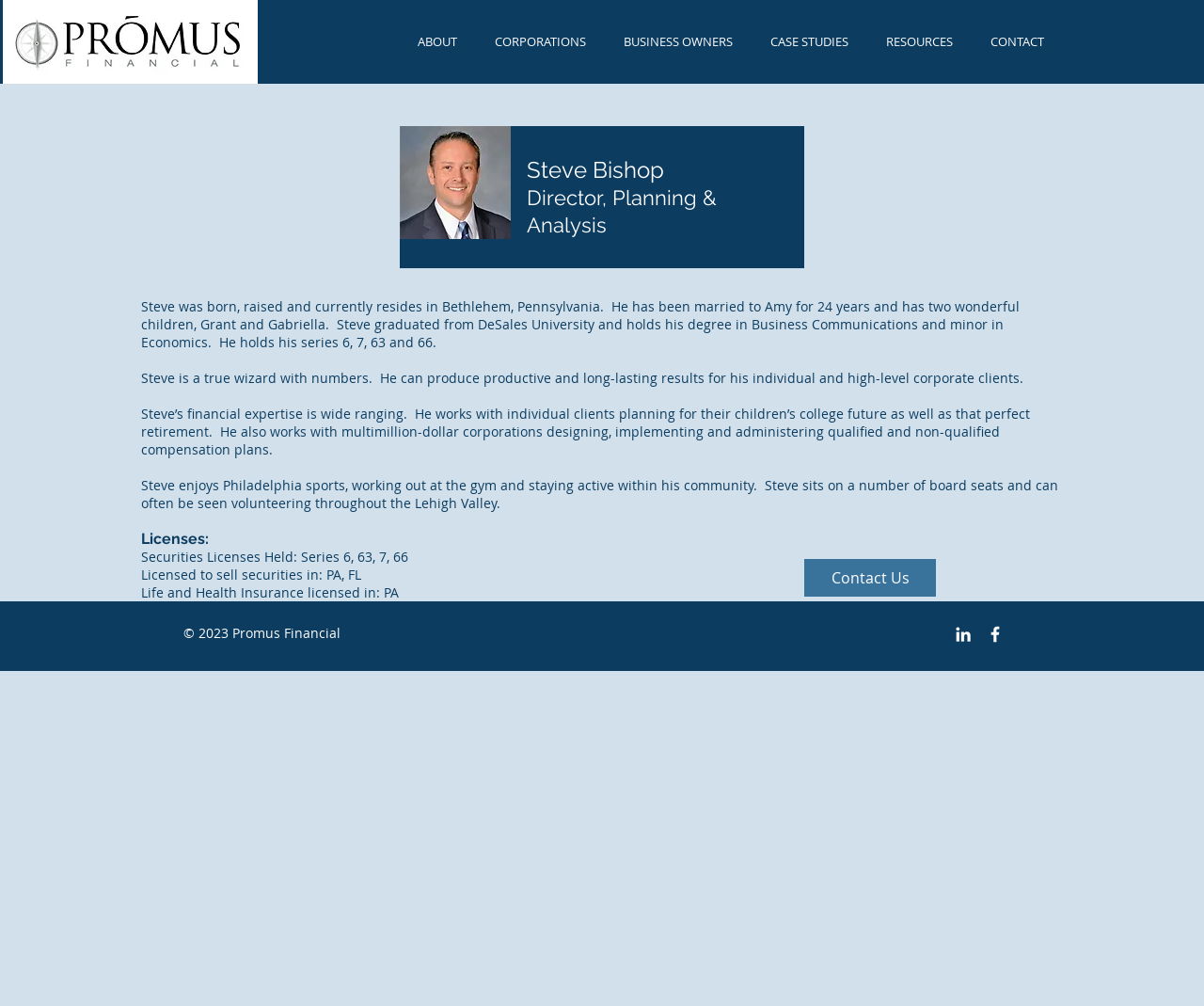Please specify the bounding box coordinates of the clickable region to carry out the following instruction: "Click the ABOUT link". The coordinates should be four float numbers between 0 and 1, in the format [left, top, right, bottom].

[0.331, 0.027, 0.395, 0.056]